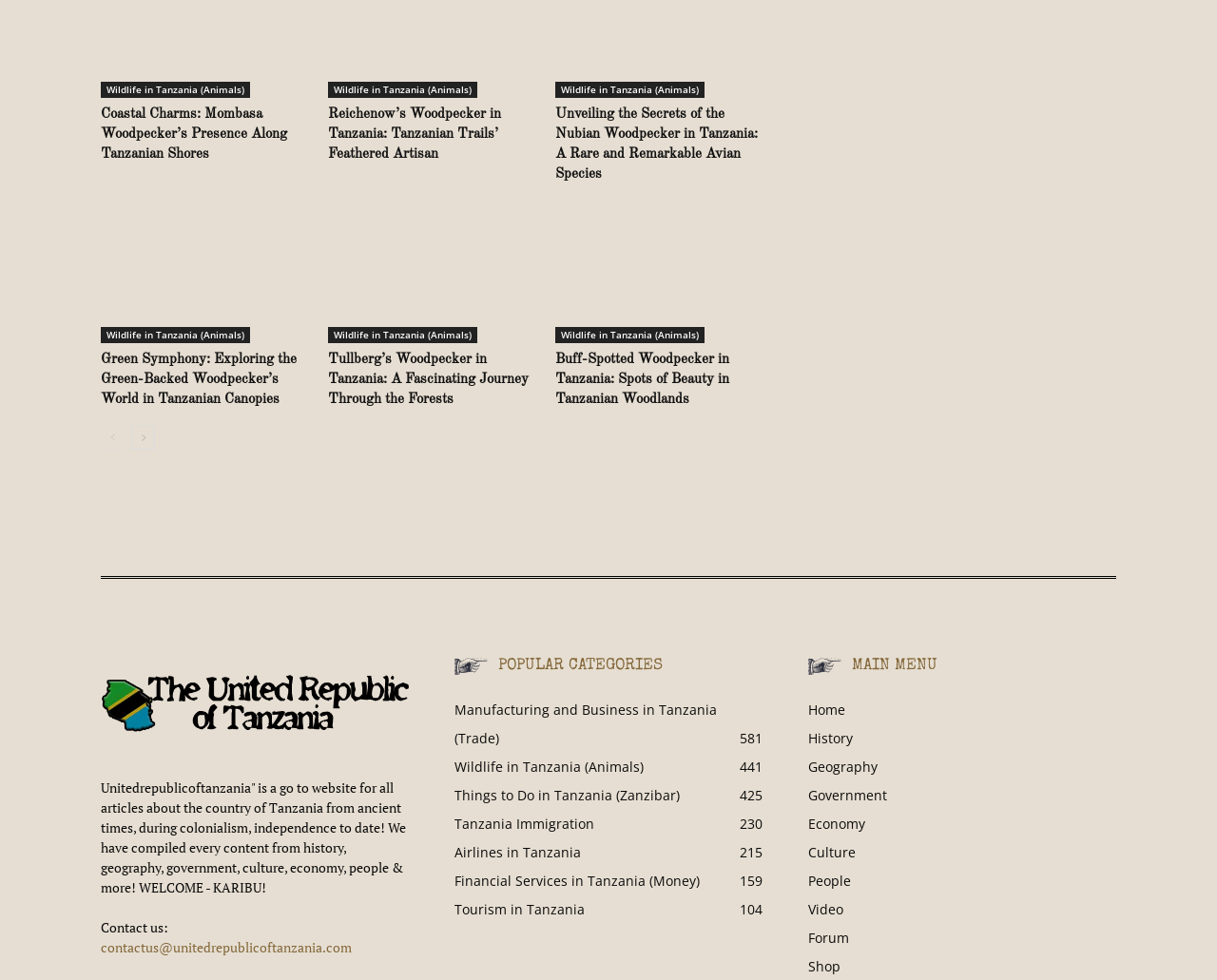Provide the bounding box coordinates of the UI element this sentence describes: "Tourism in Tanzania104".

[0.373, 0.919, 0.48, 0.937]